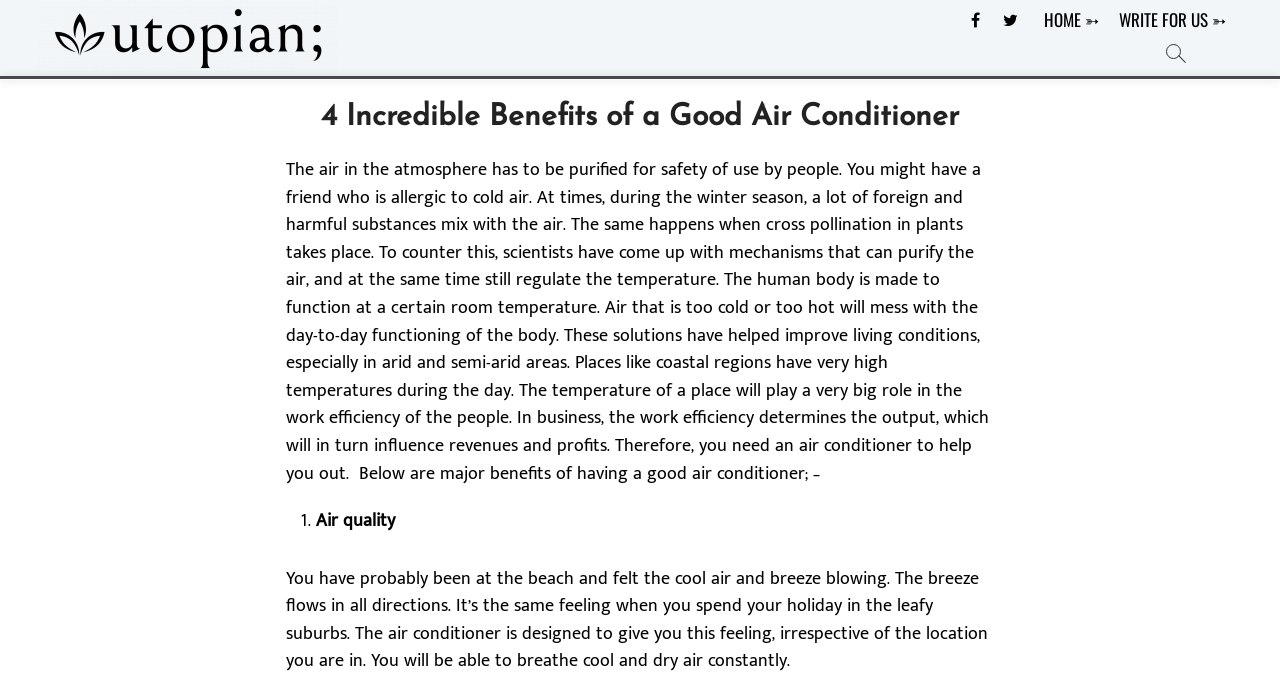Give a complete and precise description of the webpage's appearance.

The webpage is about the benefits of a good air conditioner. At the top left, there is a complementary section with no specific content. On the top right, there is a navigation menu called "Topbar Menu" with two links: "HOME" and "WRITE FOR US". Below the navigation menu, there are two social media links, one for Facebook and one for Twitter.

In the main content area, there is a button with no specific content. Below the button, there is a header section with a heading that reads "4 Incredible Benefits of a Good Air Conditioner". This heading is followed by a long paragraph of text that discusses the importance of air purification and temperature regulation for human health and work efficiency.

Below the introductory paragraph, there is a list with a single item marked as "1." The list item is titled "Air quality" and is followed by a paragraph of text that describes the benefits of an air conditioner in providing cool and dry air, similar to the feeling of being at the beach or in a leafy suburb.